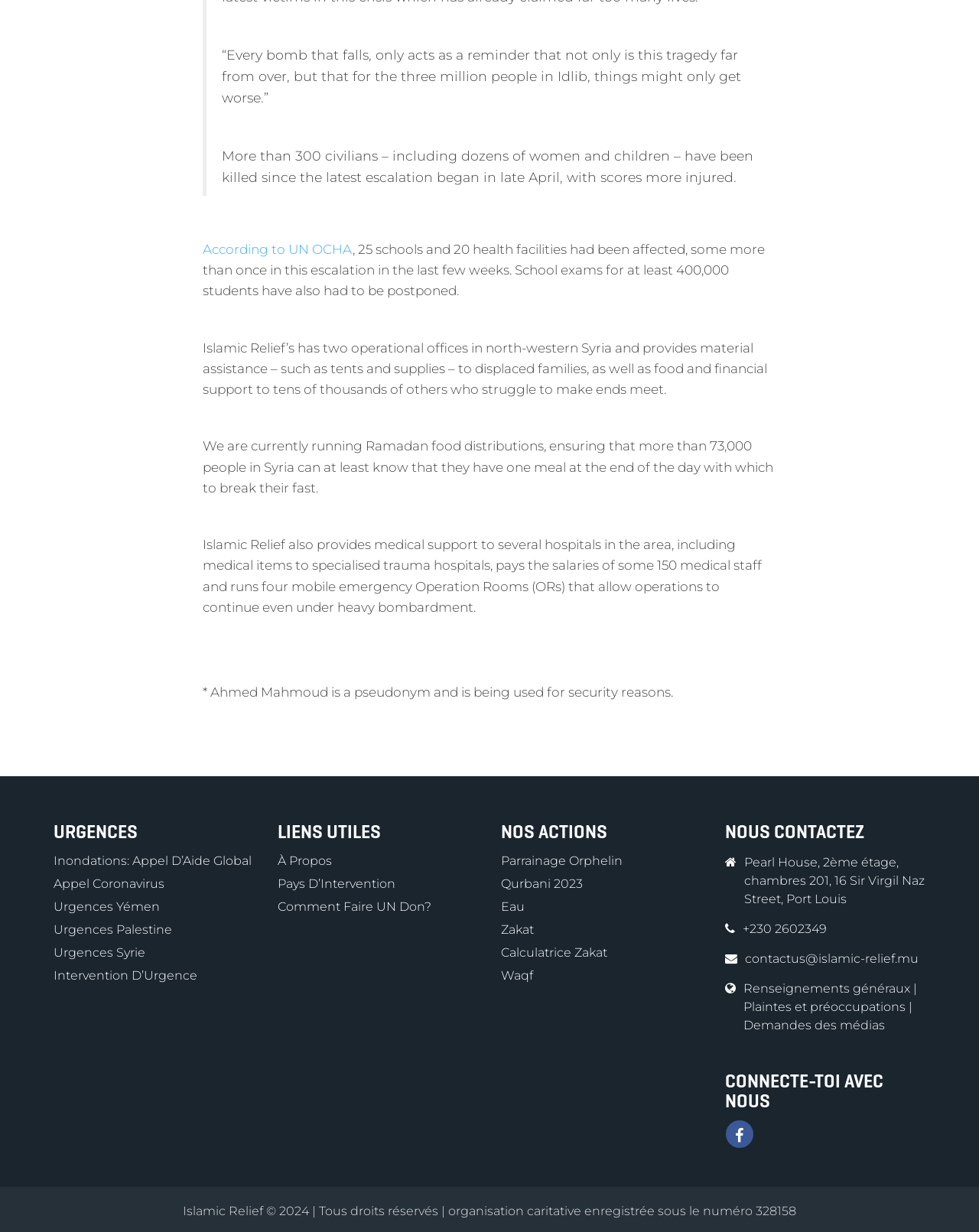Determine the bounding box of the UI component based on this description: "Eau". The bounding box coordinates should be four float values between 0 and 1, i.e., [left, top, right, bottom].

[0.512, 0.73, 0.536, 0.742]